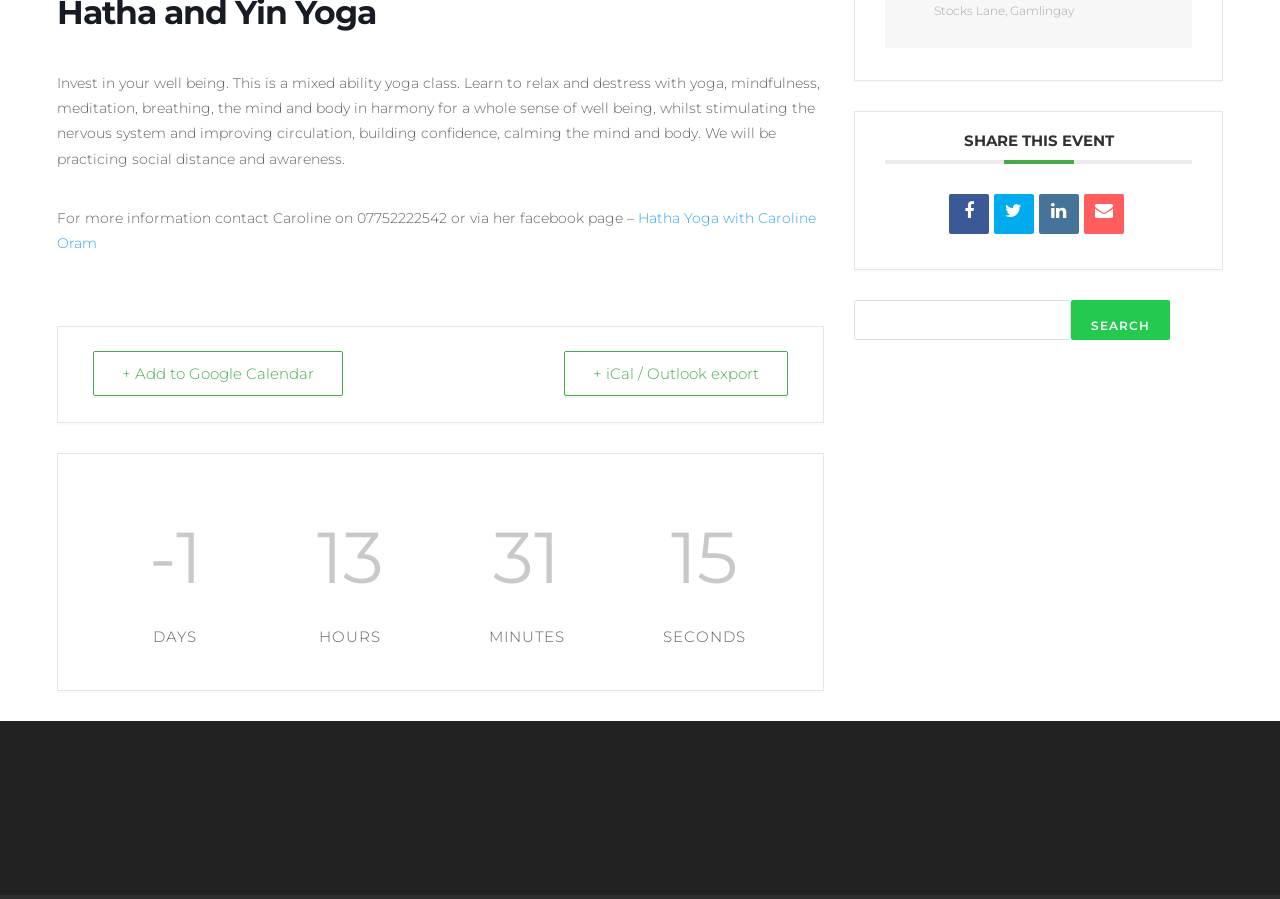Predict the bounding box of the UI element that fits this description: "+ iCal / Outlook export".

[0.441, 0.391, 0.616, 0.441]